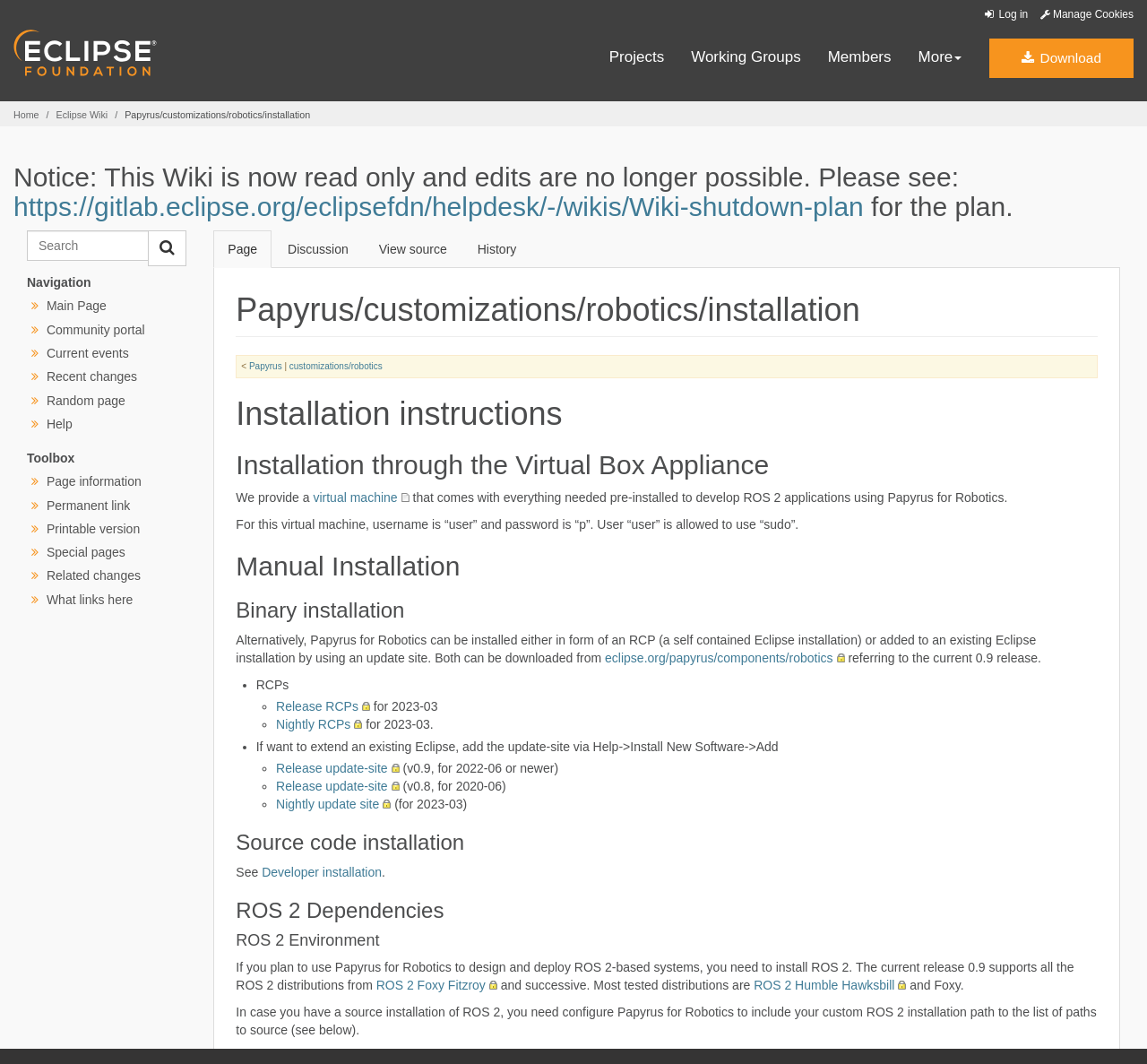What is the password for the virtual machine?
With the help of the image, please provide a detailed response to the question.

According to the webpage, the virtual machine username is 'user' and the password is 'p', as mentioned in the section 'Installation through the Virtual Box Appliance'.